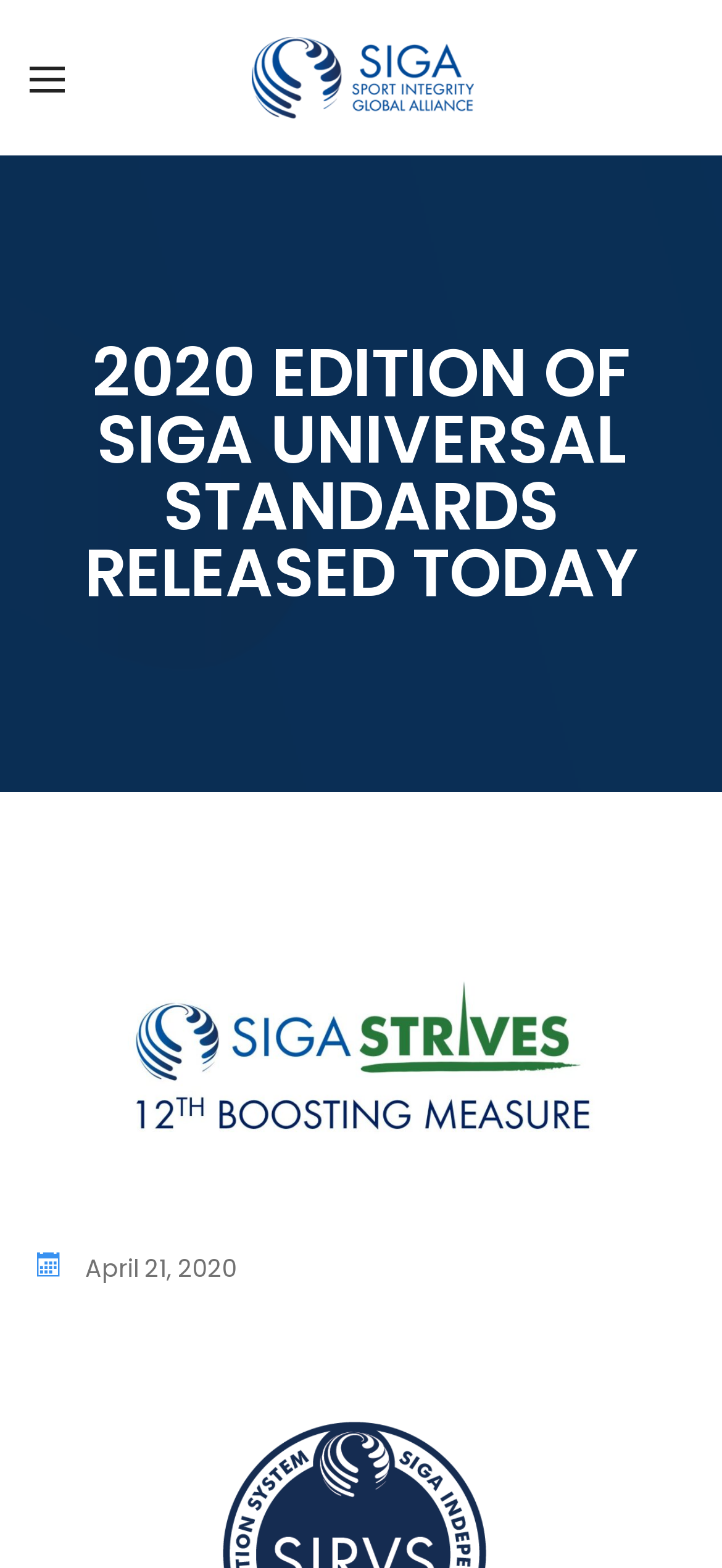Find the bounding box coordinates of the clickable region needed to perform the following instruction: "Click on the 'VISION AND MISSION' link". The coordinates should be provided as four float numbers between 0 and 1, i.e., [left, top, right, bottom].

[0.069, 0.1, 0.446, 0.123]